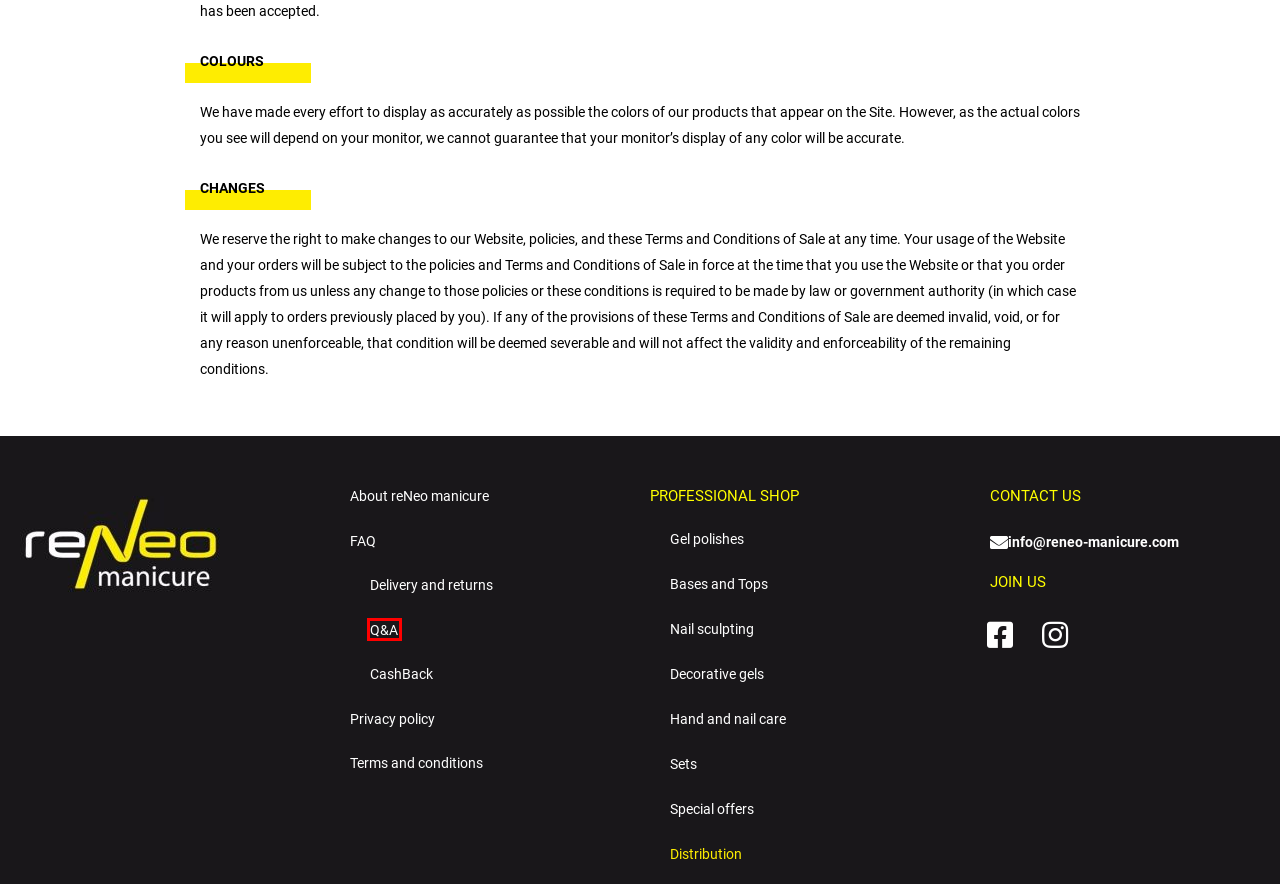Given a webpage screenshot with a UI element marked by a red bounding box, choose the description that best corresponds to the new webpage that will appear after clicking the element. The candidates are:
A. Privacy policy - reNeo Manicure
B. Pogoji uporabe - reNeo Manicure
C. Decorative gels - reNeo Manicure
D. Cashback - reNeo Manicure
E. Sets - reNeo Manicure
F. Home - reNeo Manicure
G. Nail sculpting - reNeo Manicure
H. Q&A - reNeo Manicure

H